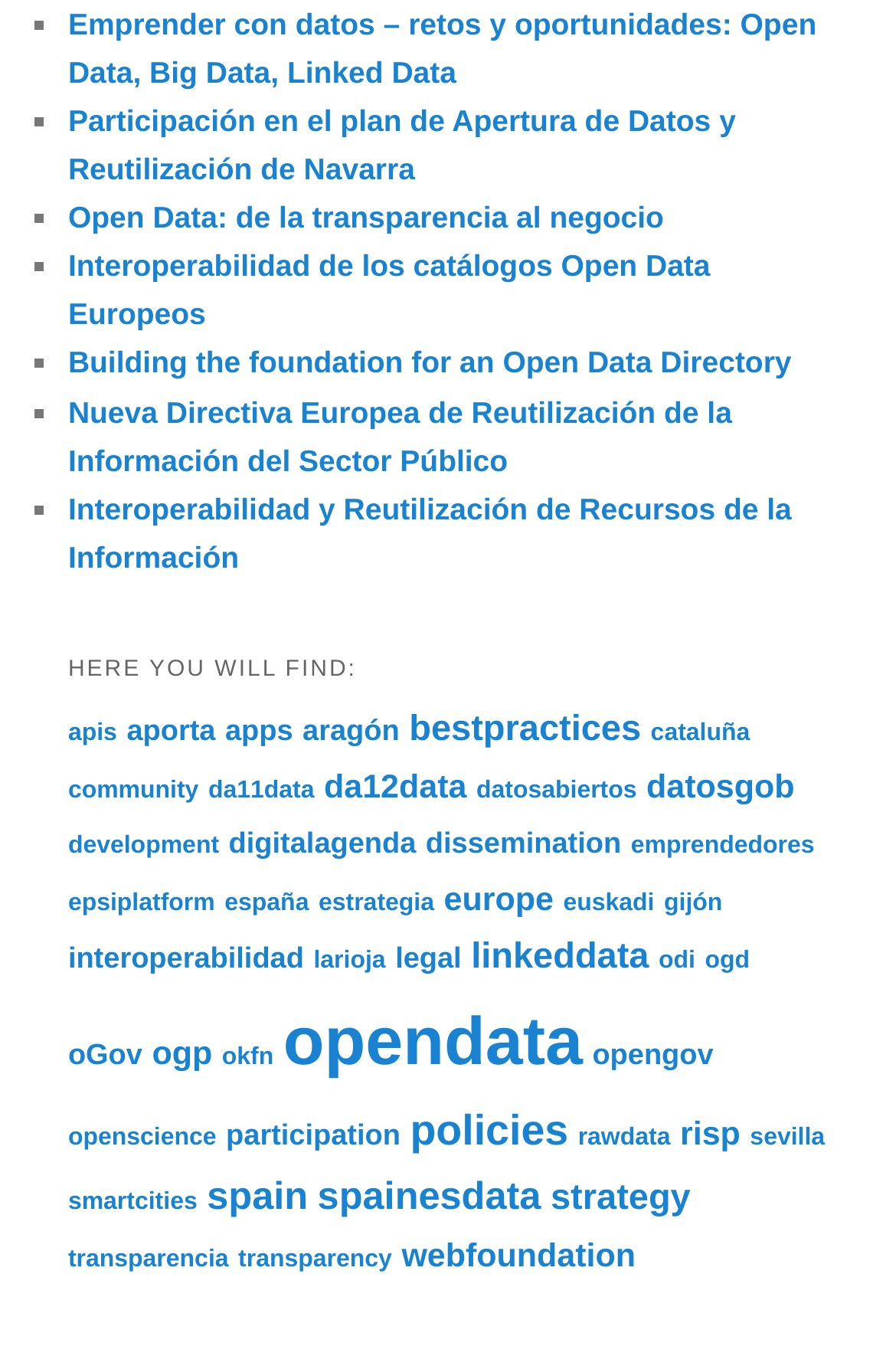Determine the bounding box coordinates for the clickable element to execute this instruction: "Discover 'webfoundation'". Provide the coordinates as four float numbers between 0 and 1, i.e., [left, top, right, bottom].

[0.448, 0.92, 0.709, 0.947]